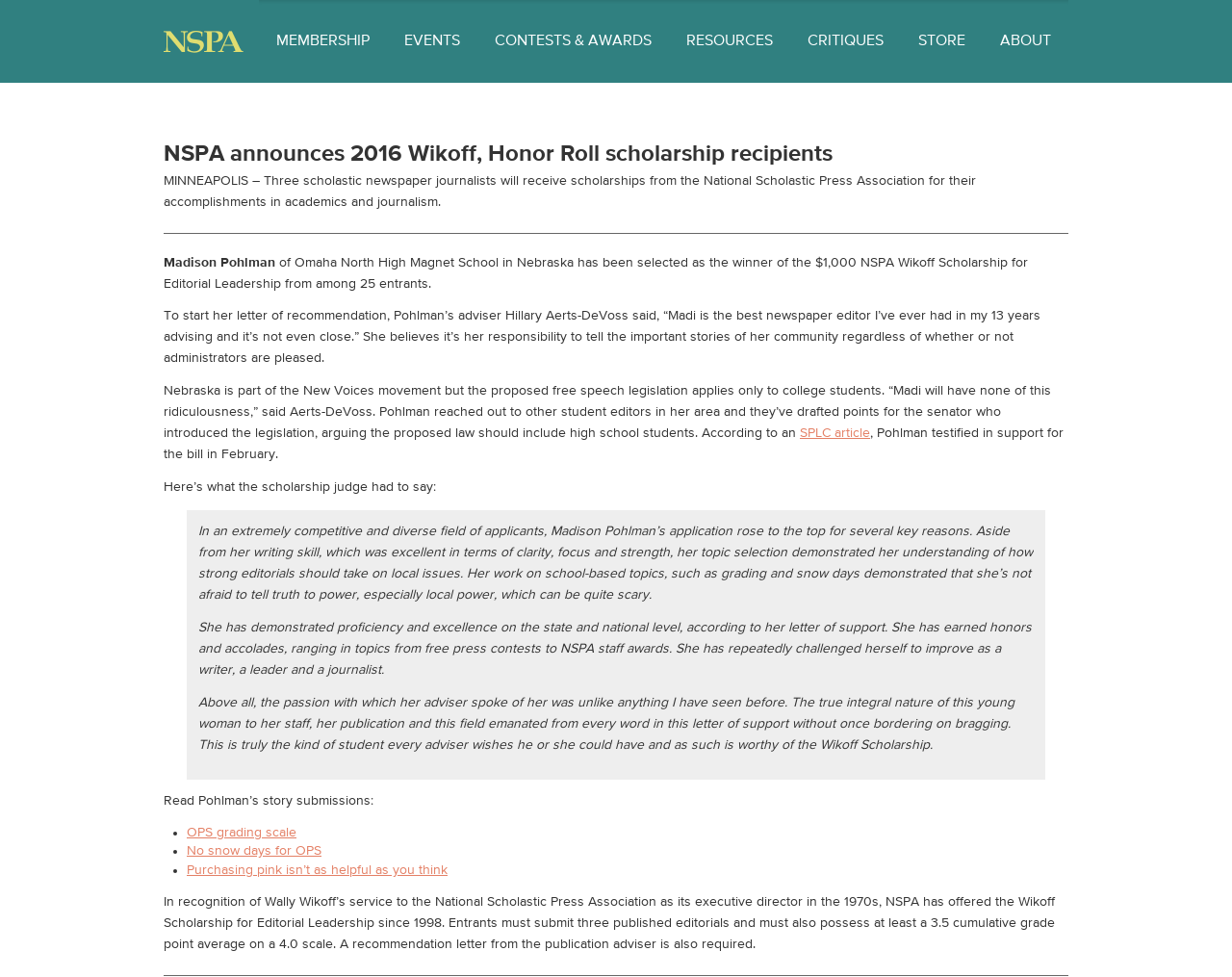Please identify the bounding box coordinates of the element I need to click to follow this instruction: "Read more about NSPA Wikoff Scholarship".

[0.133, 0.142, 0.867, 0.175]